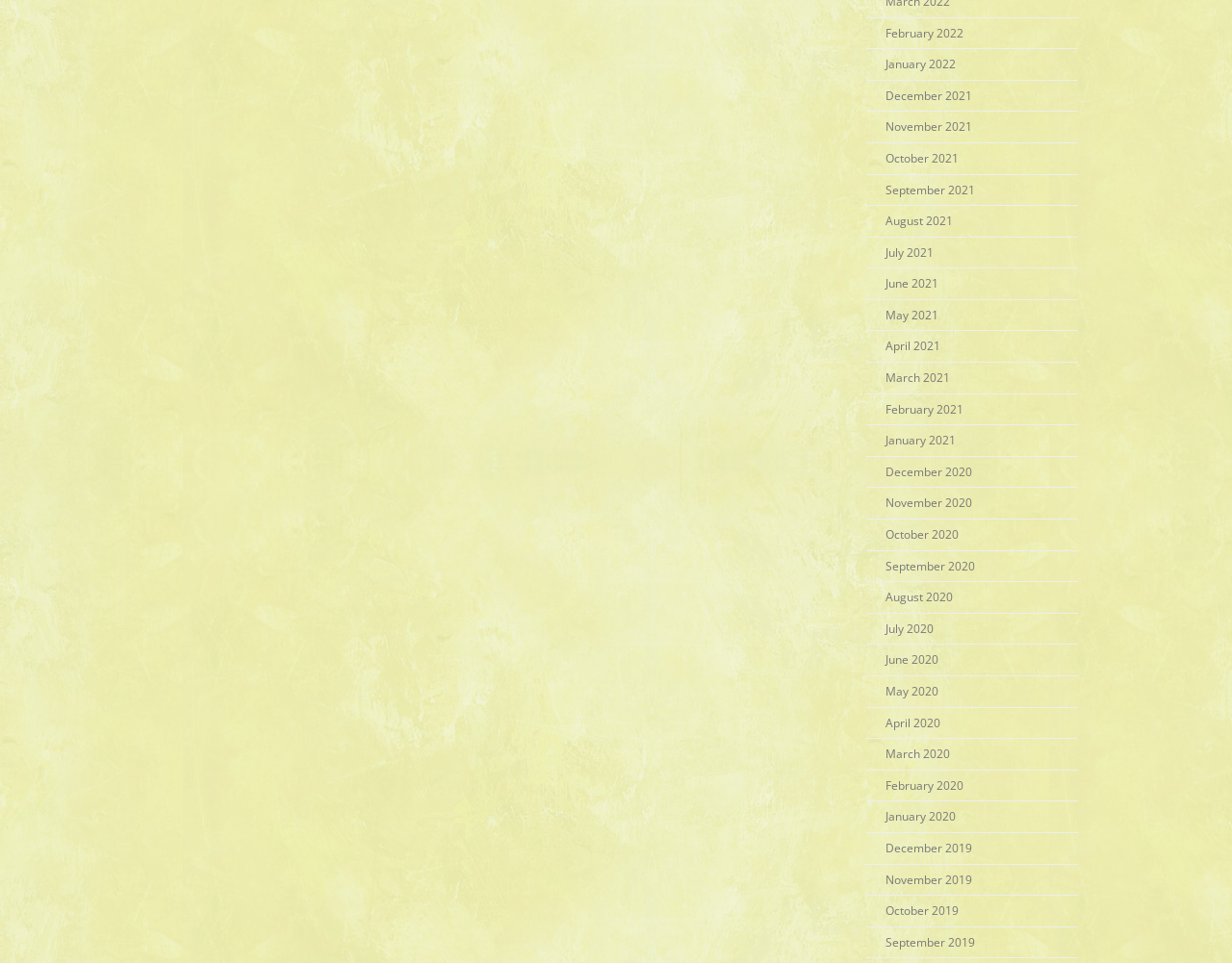How many years are represented?
Please provide a single word or phrase based on the screenshot.

3